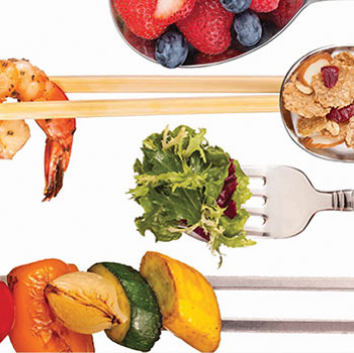Answer the question using only a single word or phrase: 
What is positioned between the chopsticks?

Shrimp